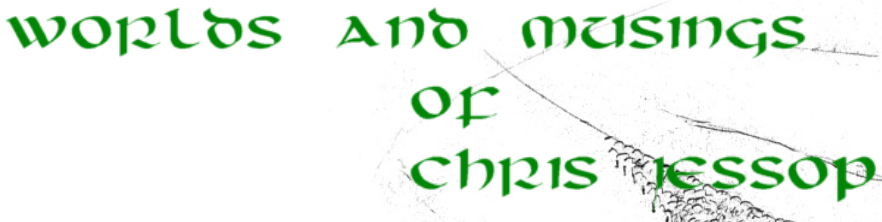What is the purpose of the title banner?
Based on the screenshot, provide your answer in one word or phrase.

Establish blog's identity